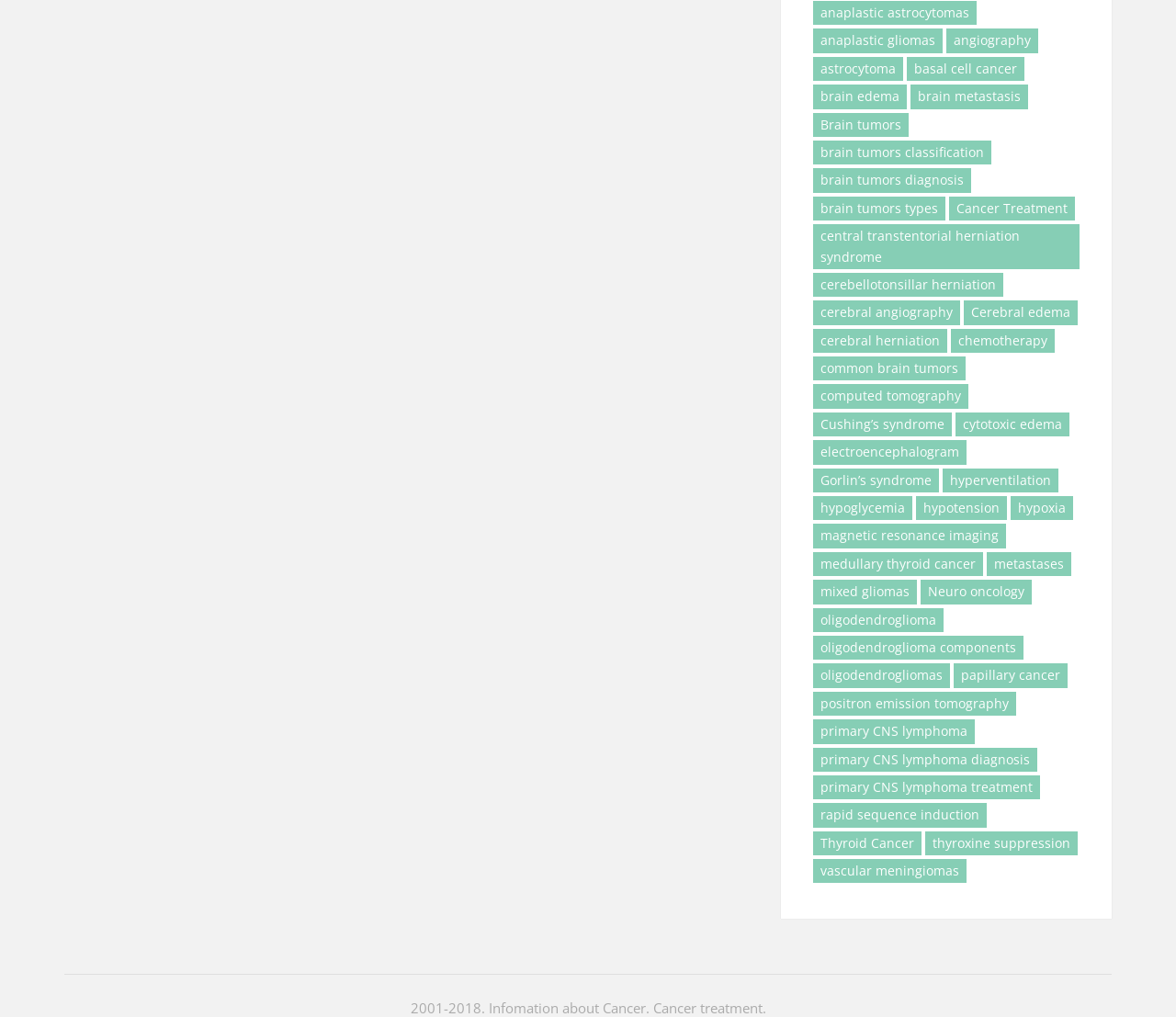Please identify the bounding box coordinates of the region to click in order to complete the given instruction: "Read the 'EFL Awards: Norwich City striker Teemu Pukki named Championship Player of the Season' article". The coordinates should be four float numbers between 0 and 1, i.e., [left, top, right, bottom].

None